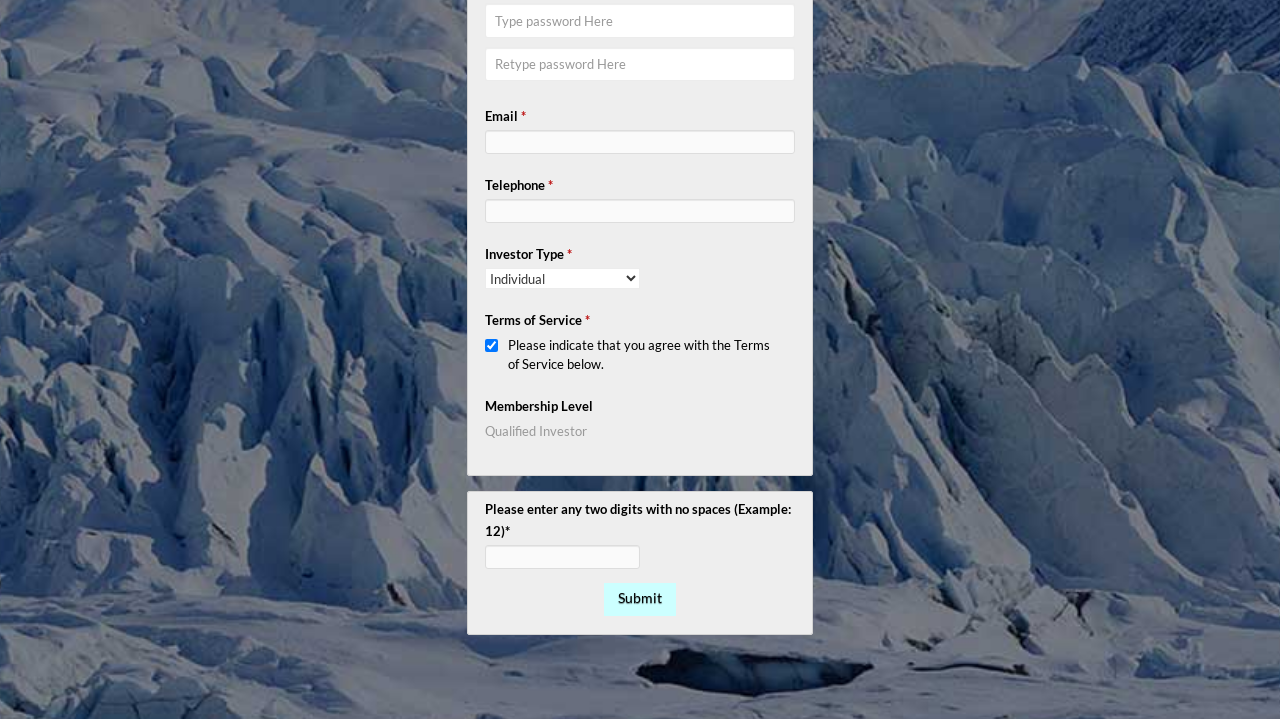Please provide the bounding box coordinates for the UI element as described: "name="swpm-fb-submit" value="Submit"". The coordinates must be four floats between 0 and 1, represented as [left, top, right, bottom].

[0.472, 0.81, 0.528, 0.857]